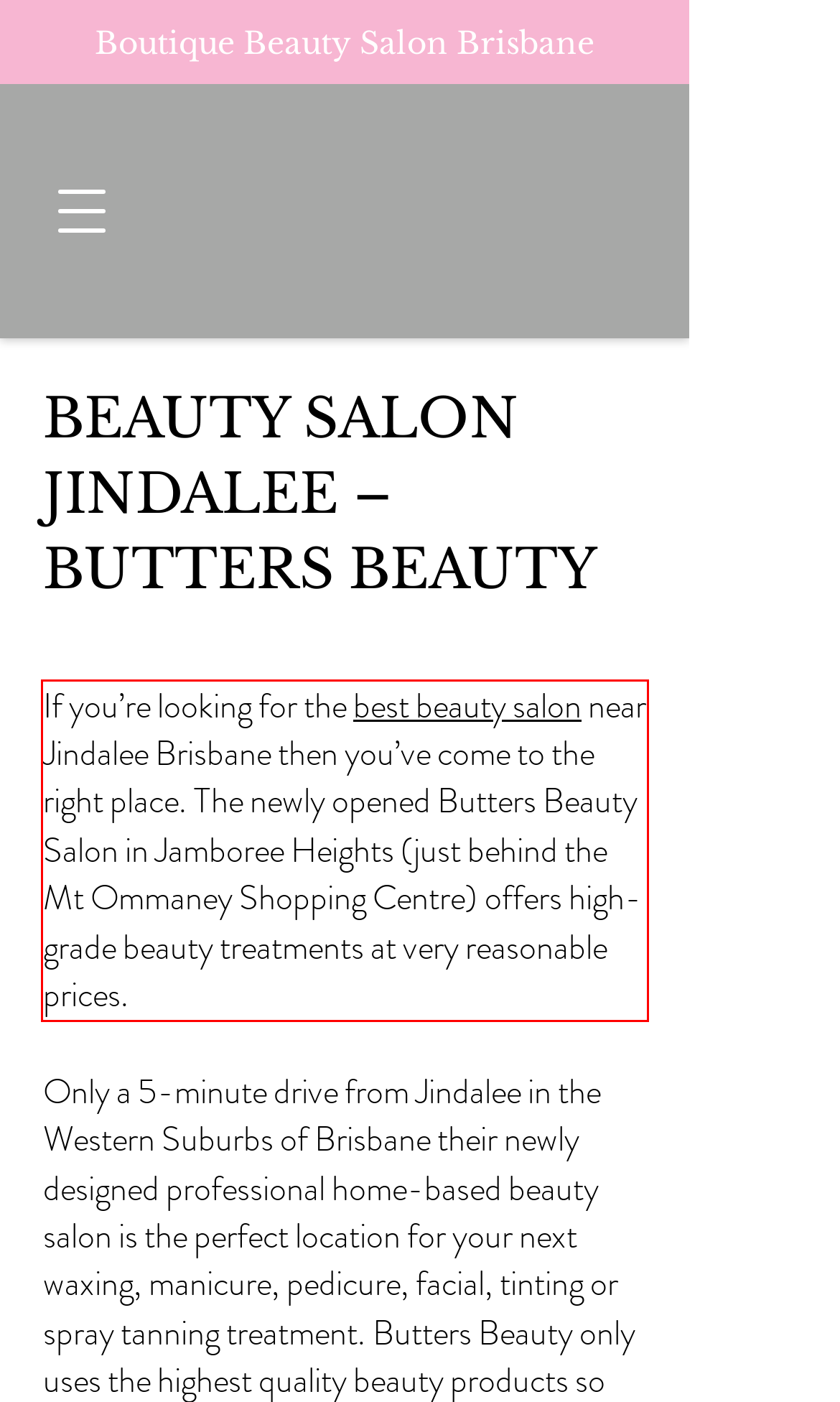Analyze the screenshot of a webpage where a red rectangle is bounding a UI element. Extract and generate the text content within this red bounding box.

If you’re looking for the best beauty salon near Jindalee Brisbane then you’ve come to the right place. The newly opened Butters Beauty Salon in Jamboree Heights (just behind the Mt Ommaney Shopping Centre) offers high-grade beauty treatments at very reasonable prices.